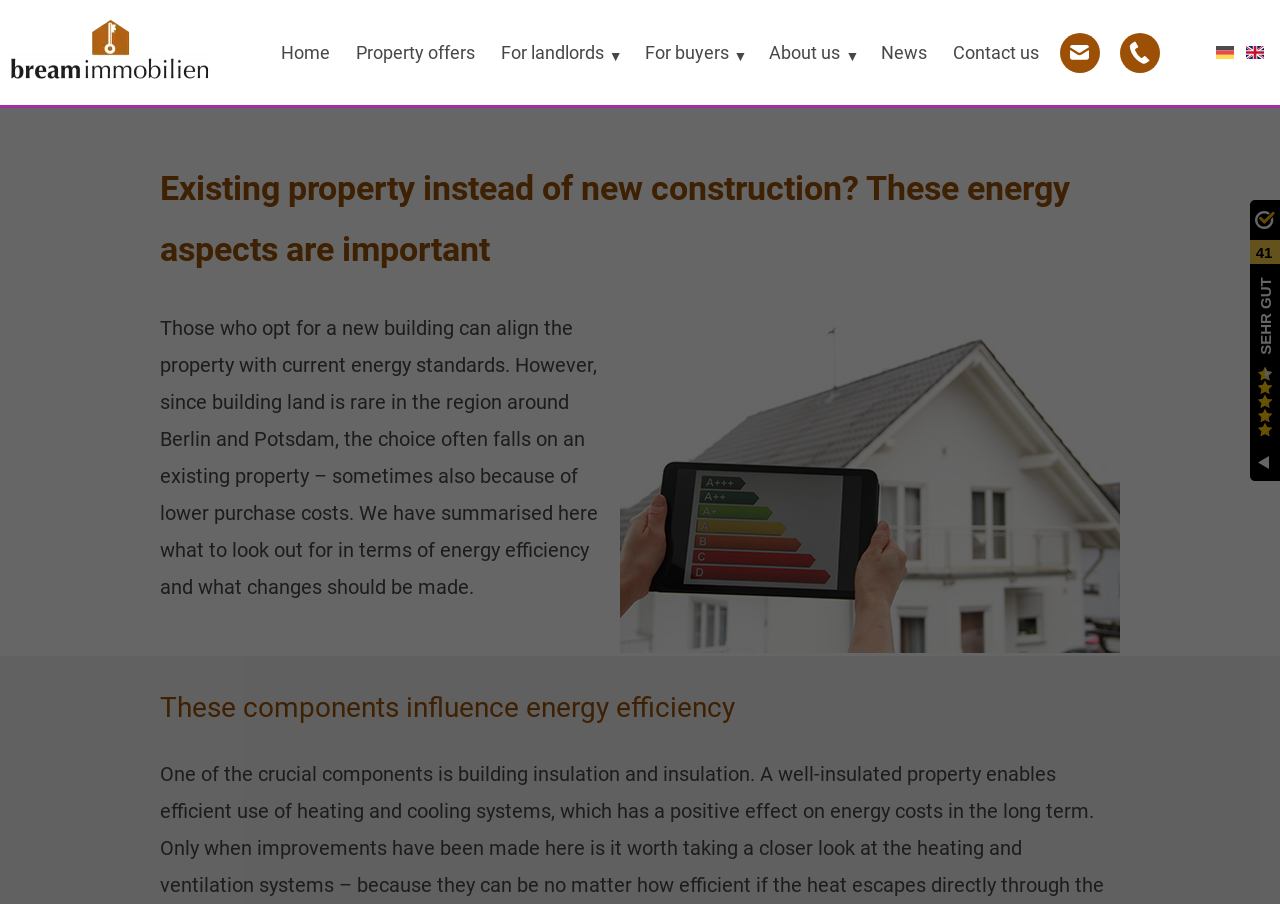Please locate and generate the primary heading on this webpage.

Existing property instead of new construction? These energy aspects are important